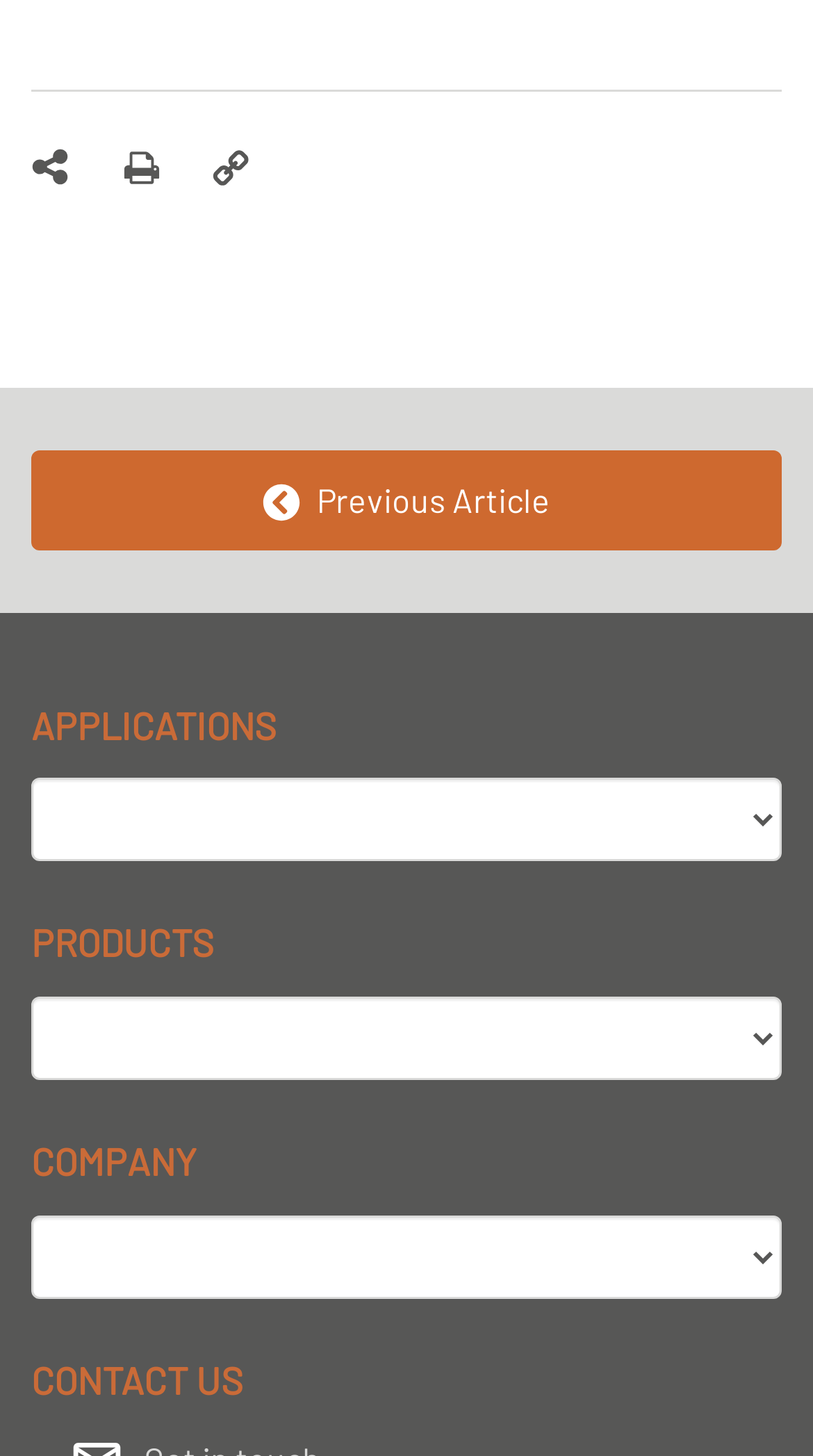How many dropdown menus are there?
Analyze the image and deliver a detailed answer to the question.

I identified three combobox elements with the text 'APPLICATIONS', 'PRODUCTS', and 'COMPANY' respectively, which suggests that there are three dropdown menus on the page.